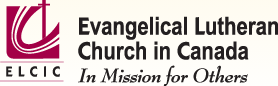What is the tagline of the church?
Please use the image to provide an in-depth answer to the question.

The tagline 'In Mission for Others' is located beneath the name of the church in the logo, emphasizing the church's commitment to outreach and service.